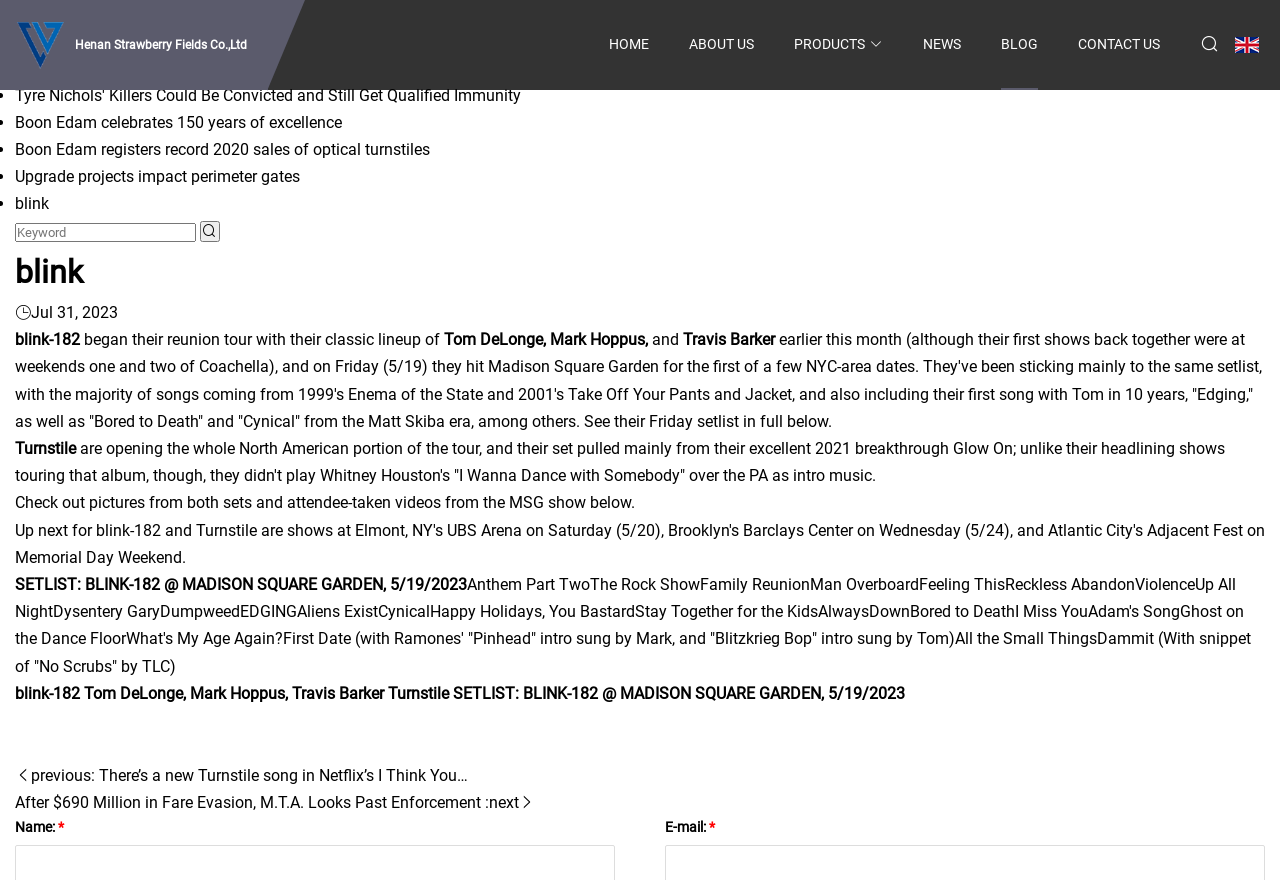What is the company name in the top-left corner?
Look at the image and respond with a single word or a short phrase.

Henan Strawberry Fields Co.,Ltd